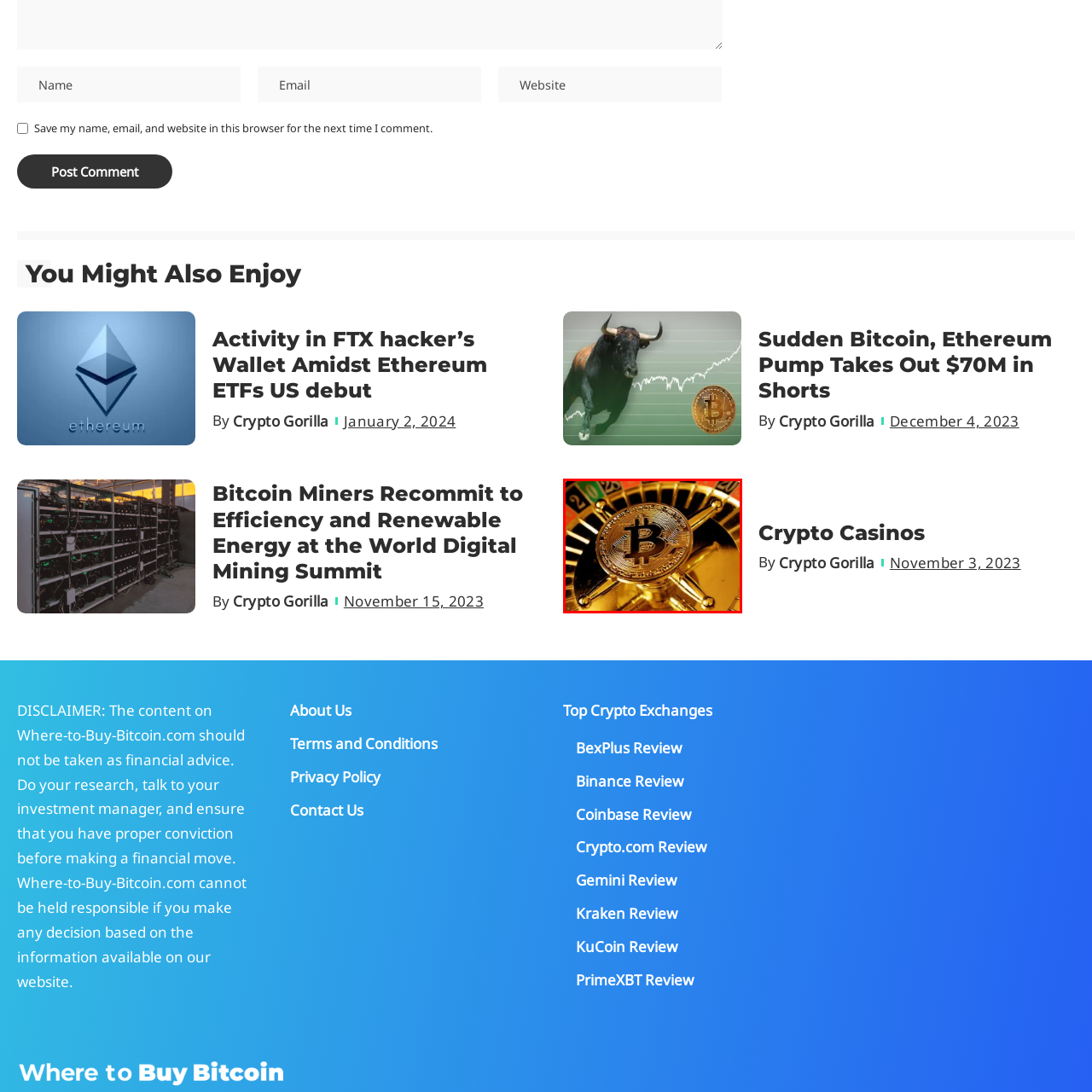Examine the image indicated by the red box and respond with a single word or phrase to the following question:
What atmosphere is captured by the surrounding roulette elements?

Playful yet serious